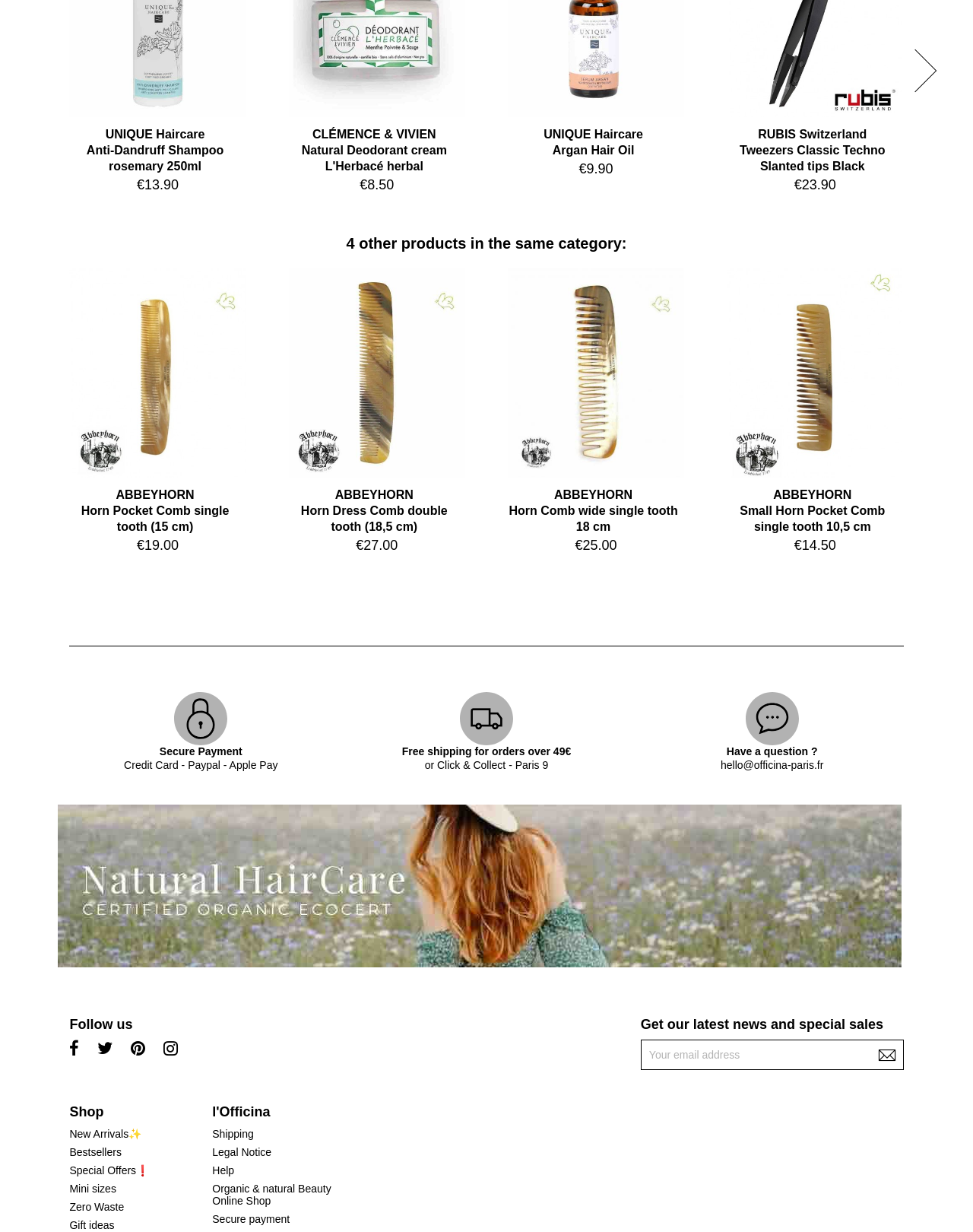Can you show the bounding box coordinates of the region to click on to complete the task described in the instruction: "Get the latest news and special sales"?

[0.658, 0.844, 0.929, 0.869]